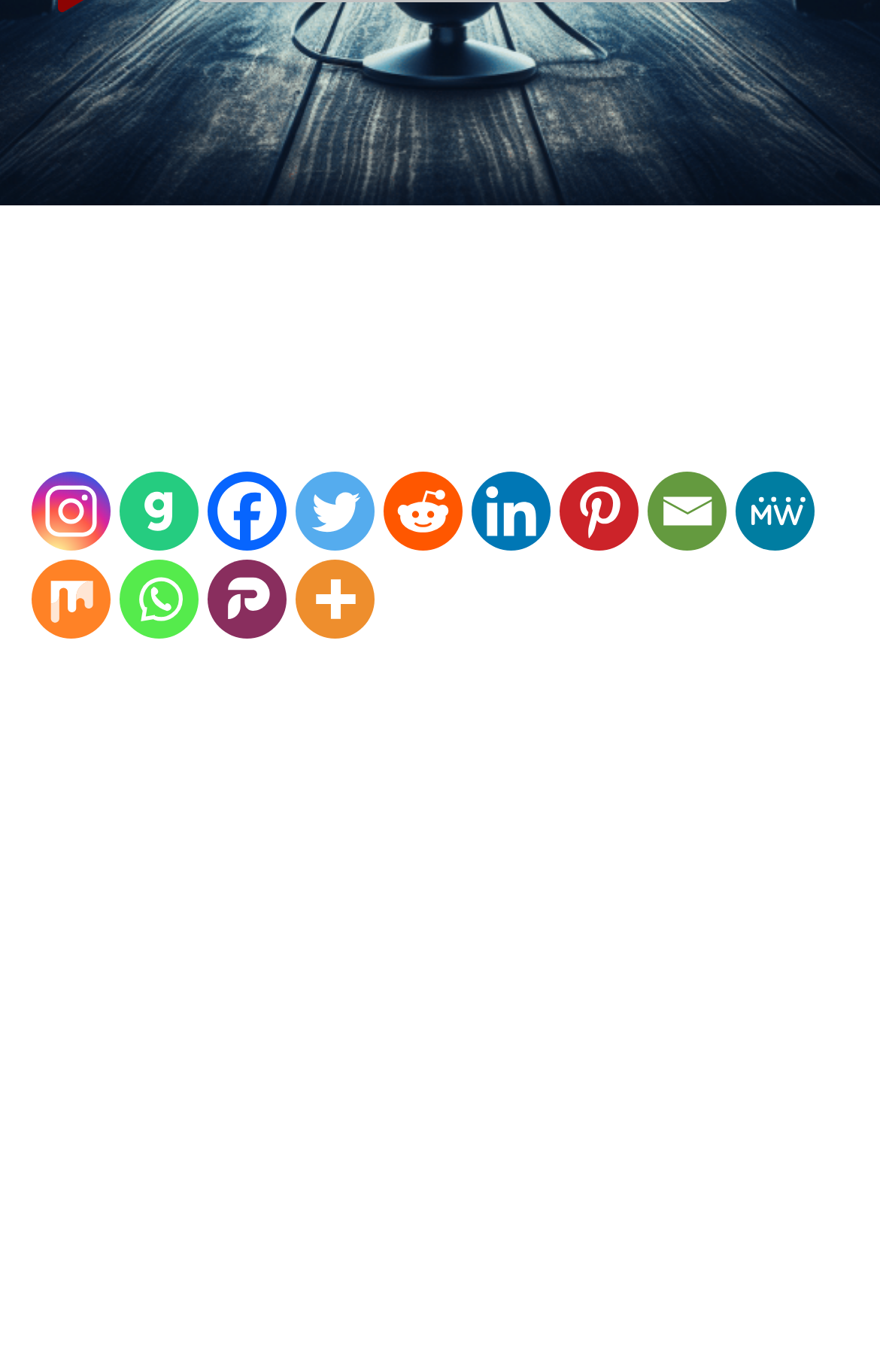Please find the bounding box coordinates (top-left x, top-left y, bottom-right x, bottom-right y) in the screenshot for the UI element described as follows: aria-label="Reddit" title="Reddit"

[0.435, 0.344, 0.525, 0.402]